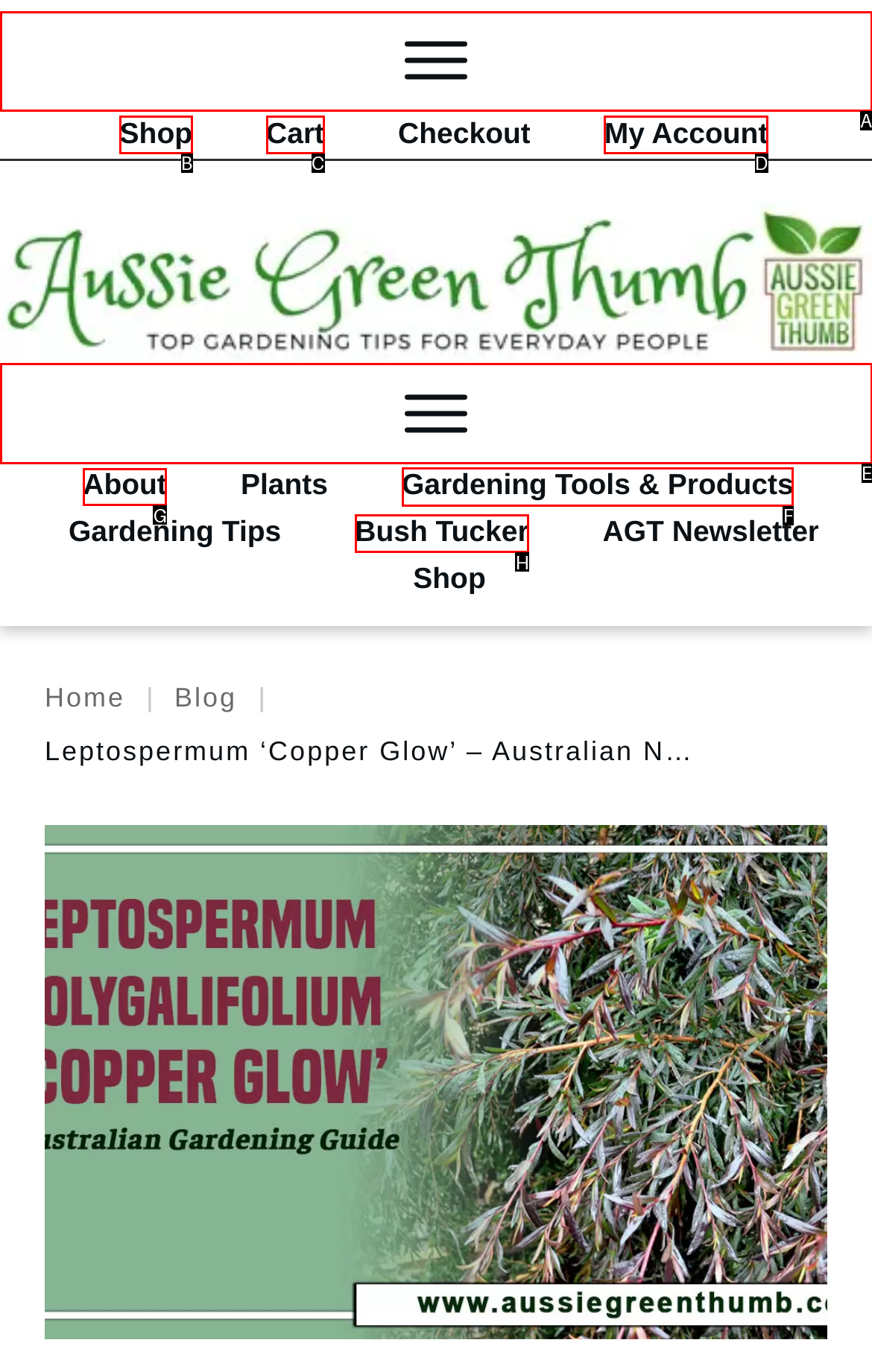Select the appropriate letter to fulfill the given instruction: Browse the 'Gardening Tools & Products' section
Provide the letter of the correct option directly.

F